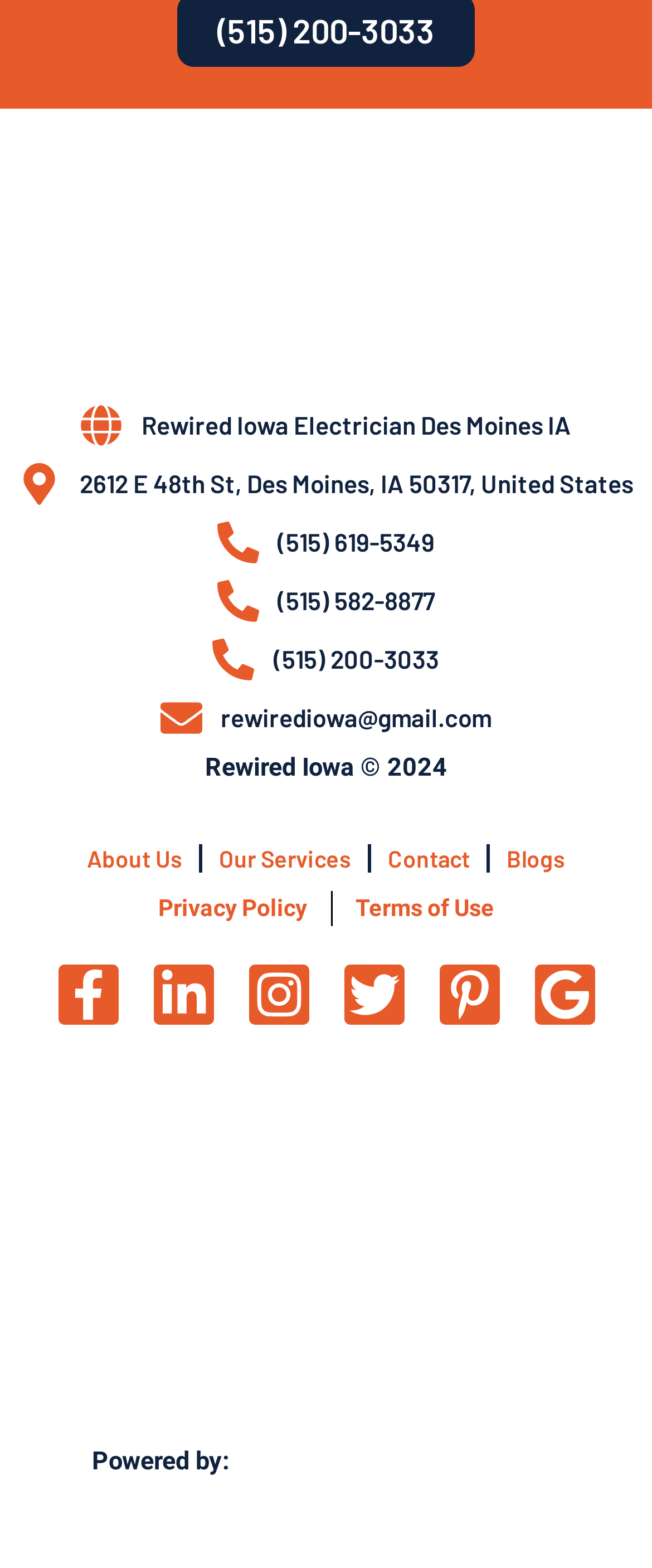Locate the bounding box of the UI element described by: "(515) 582-8877" in the given webpage screenshot.

[0.026, 0.369, 0.974, 0.396]